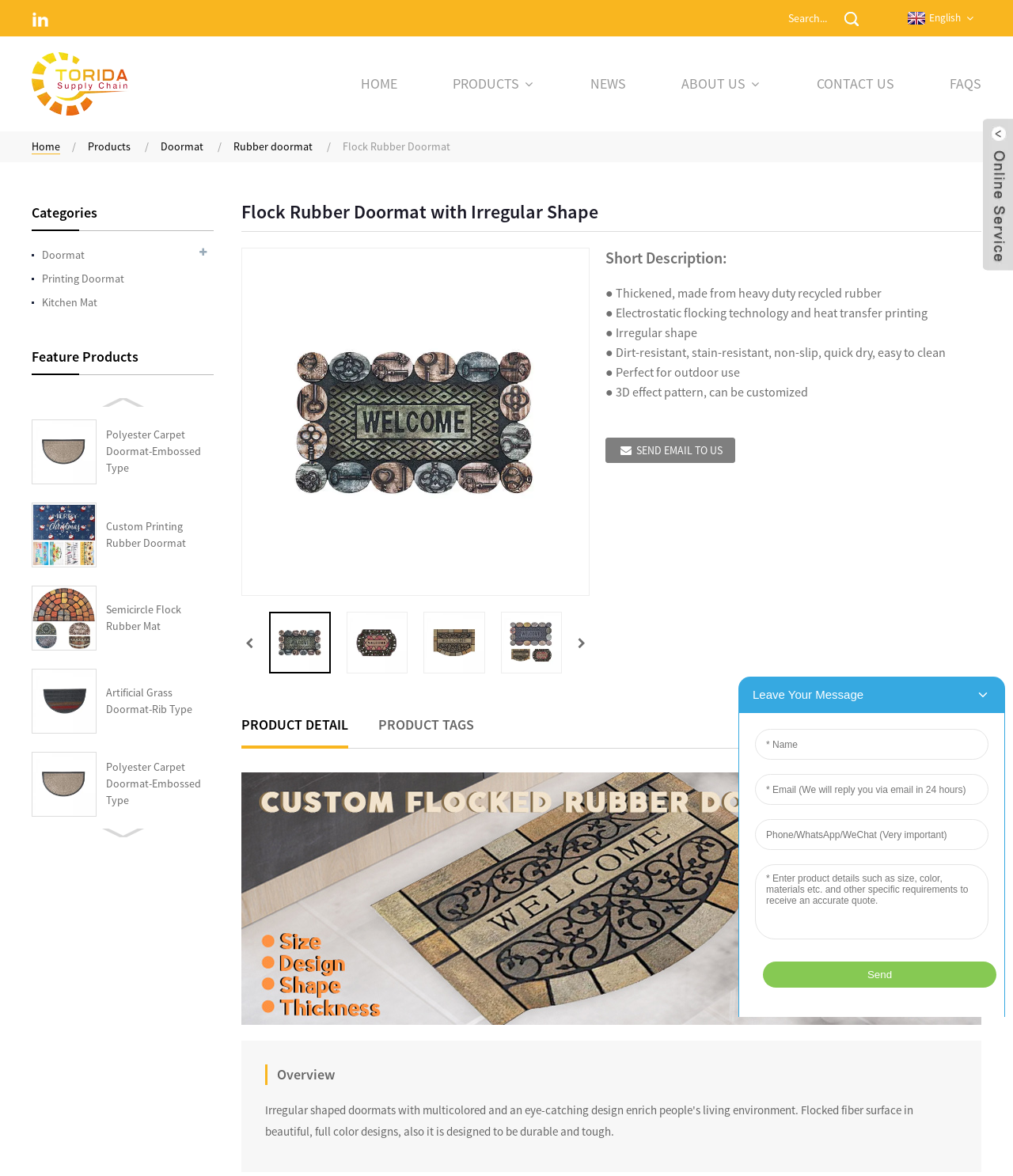What is the main product category?
Answer the question with a detailed explanation, including all necessary information.

Based on the webpage structure and the links provided, it appears that the main product category is doormat, as there are multiple links related to doormats, such as 'Flock Rubber Doormat with Irregular Shape', 'Polyester Carpet Doormat-Embossed Type', and 'Custom Printing Rubber Doormat'.